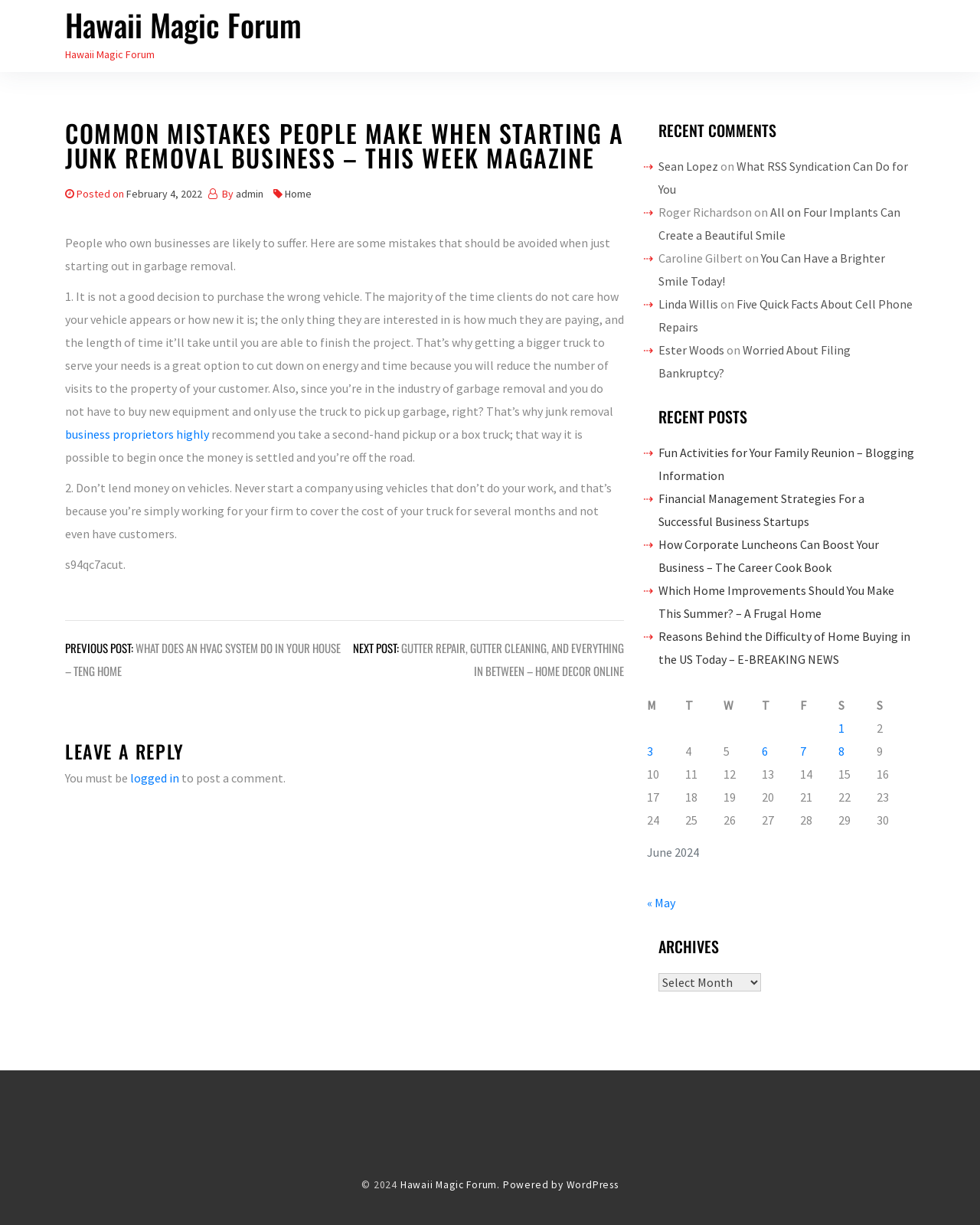Please extract the webpage's main title and generate its text content.

Hawaii Magic Forum